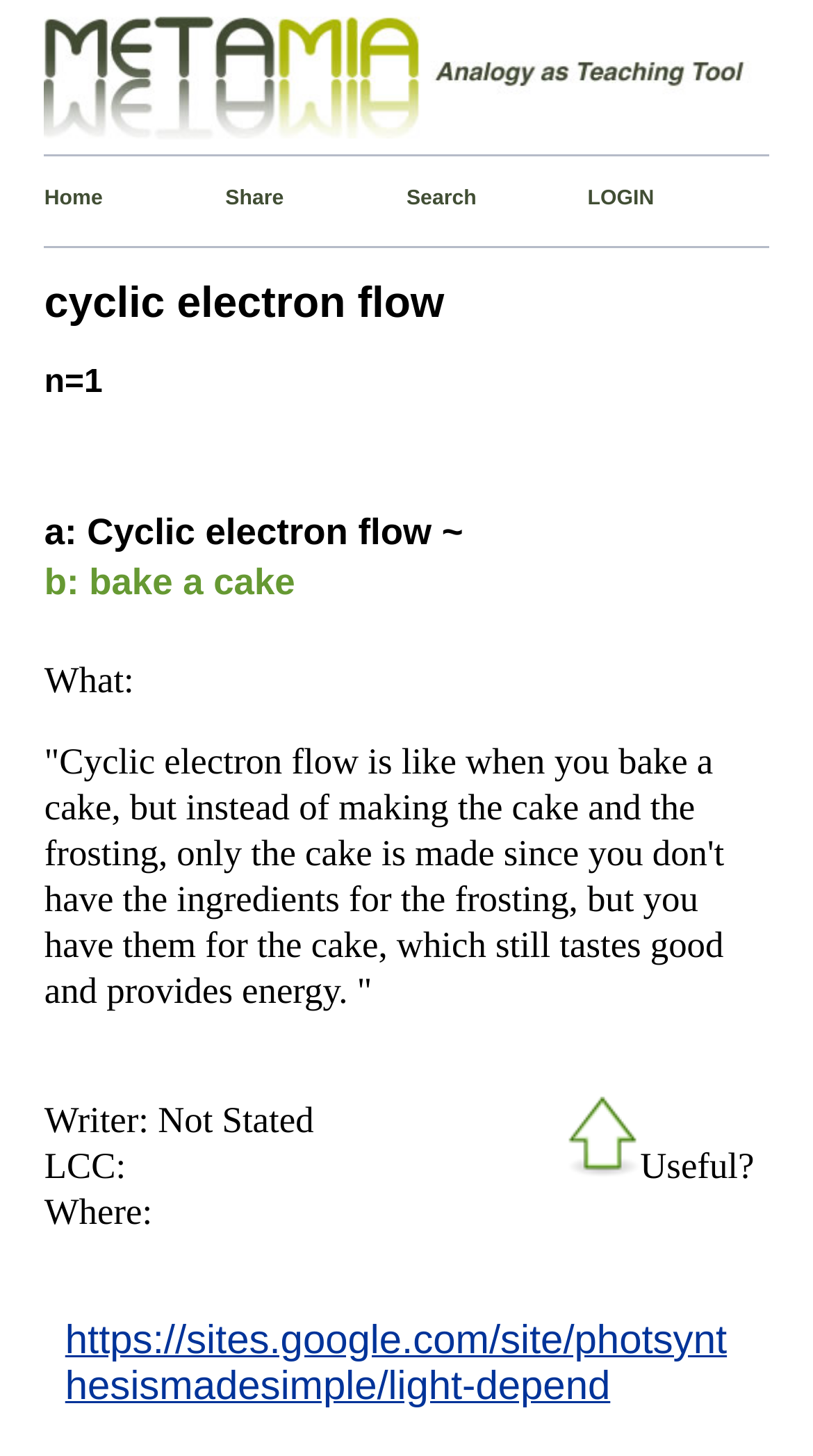Is there a search function on the webpage?
Using the image, answer in one word or phrase.

Yes